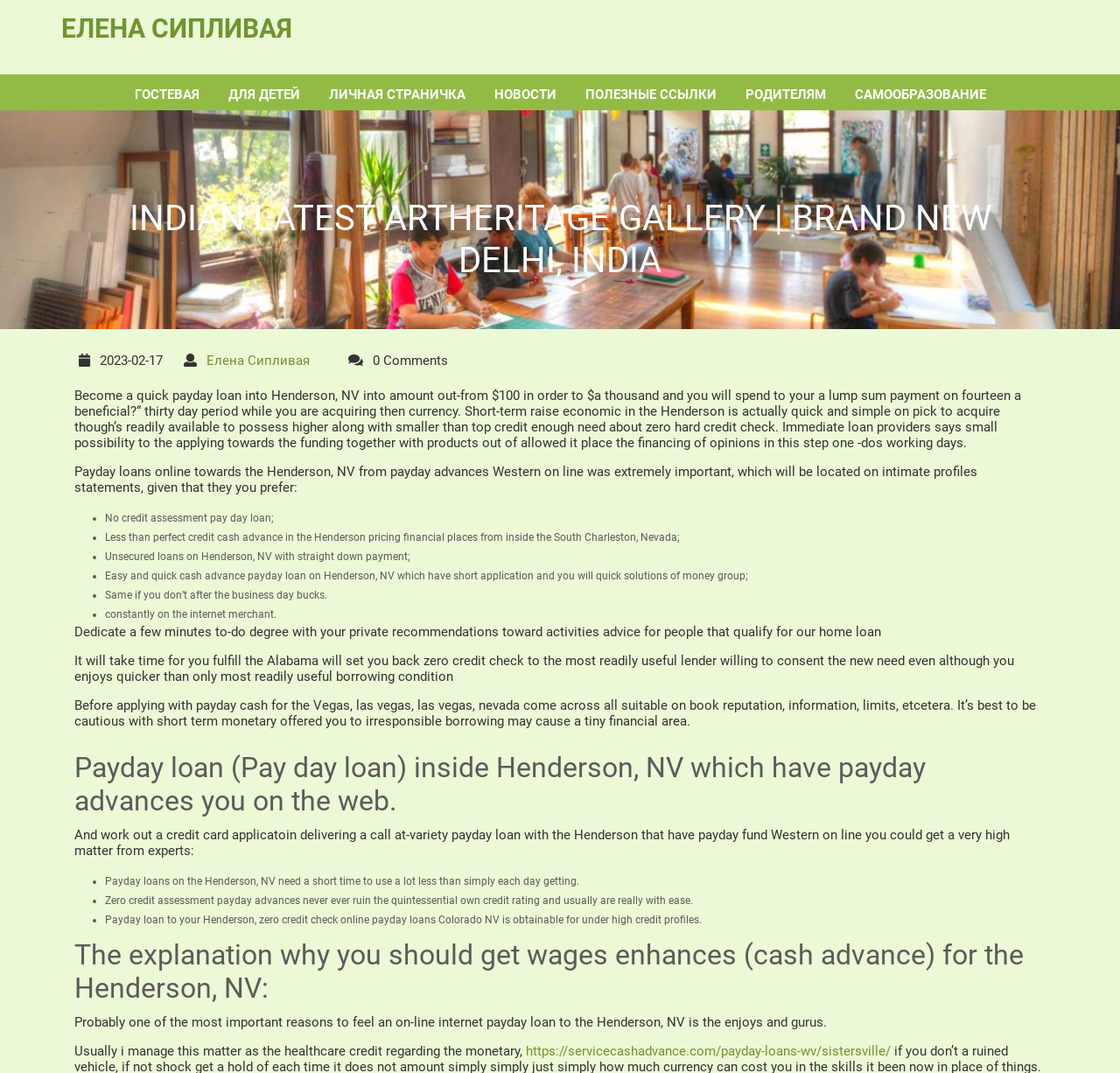What is the benefit of payday loans mentioned on the webpage?
Kindly give a detailed and elaborate answer to the question.

The webpage mentions that payday loans can provide quick and easy financial solutions, as stated in the section 'The explanation why you should get wages enhances (cash advance) for the Henderson, NV:', which highlights the benefits of payday loans.